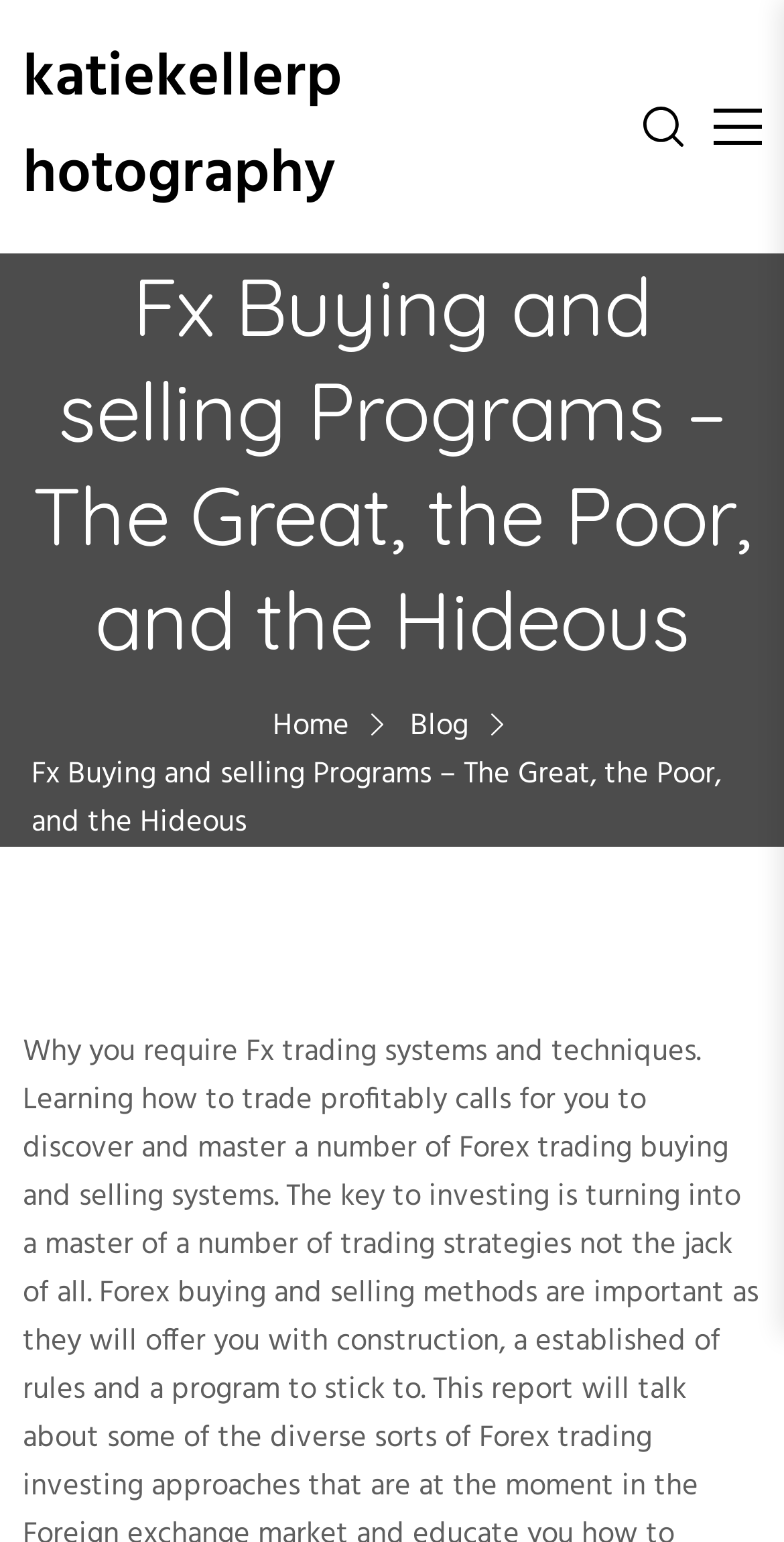How many navigation links are in the breadcrumb?
Using the image, give a concise answer in the form of a single word or short phrase.

2